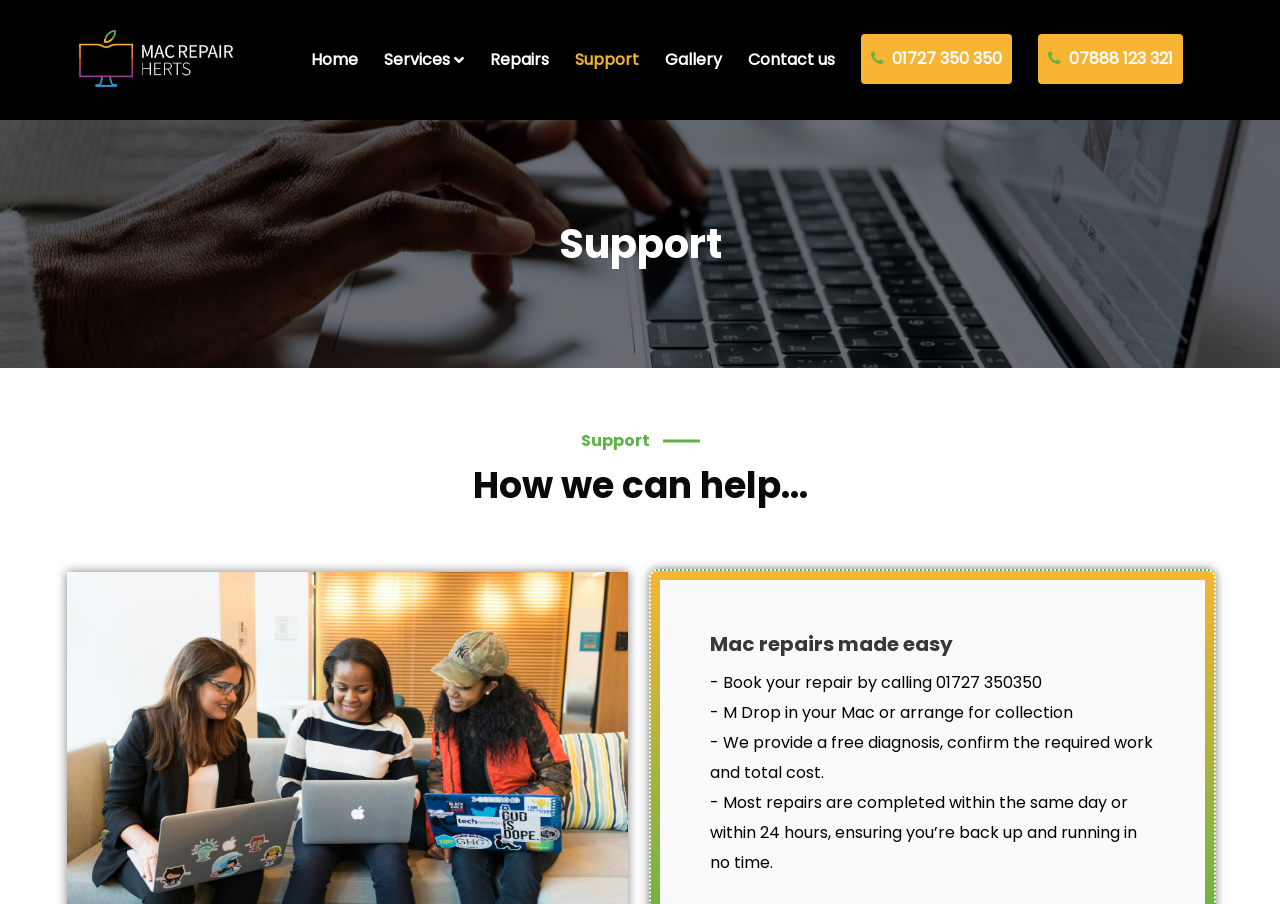Find the bounding box coordinates for the HTML element described in this sentence: "01727 350 350". Provide the coordinates as four float numbers between 0 and 1, in the format [left, top, right, bottom].

[0.672, 0.038, 0.79, 0.093]